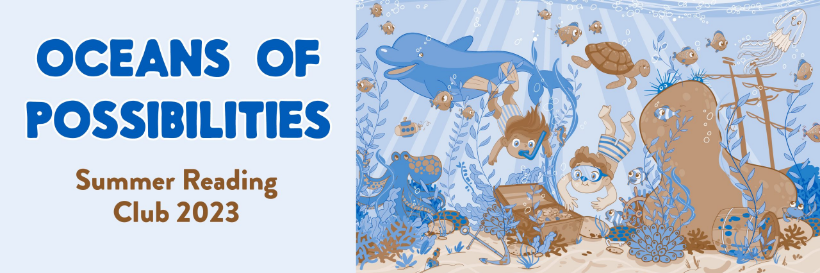Construct a detailed narrative about the image.

The image showcases a vibrant and whimsical illustration for the "Oceans of Possibilities Summer Reading Club 2023," organized by State Representative Jackie Haas. The artwork features an underwater scene filled with playful marine life, including dolphins, fish, and a sea turtle, all interacting joyfully in a colorful aquatic environment. In the foreground, children are depicted engaging with a treasure chest, symbolizing the adventure and discovery that reading provides. The colorful, blue-hued design emphasizes the theme of exploration and imagination, encouraging young readers to dive into books over the summer and participate in the reading club, which offers a fun and educational experience. The title "Oceans of Possibilities" is prominently displayed in bold letters, inviting children to embark on a summer filled with exploration and learning through reading.